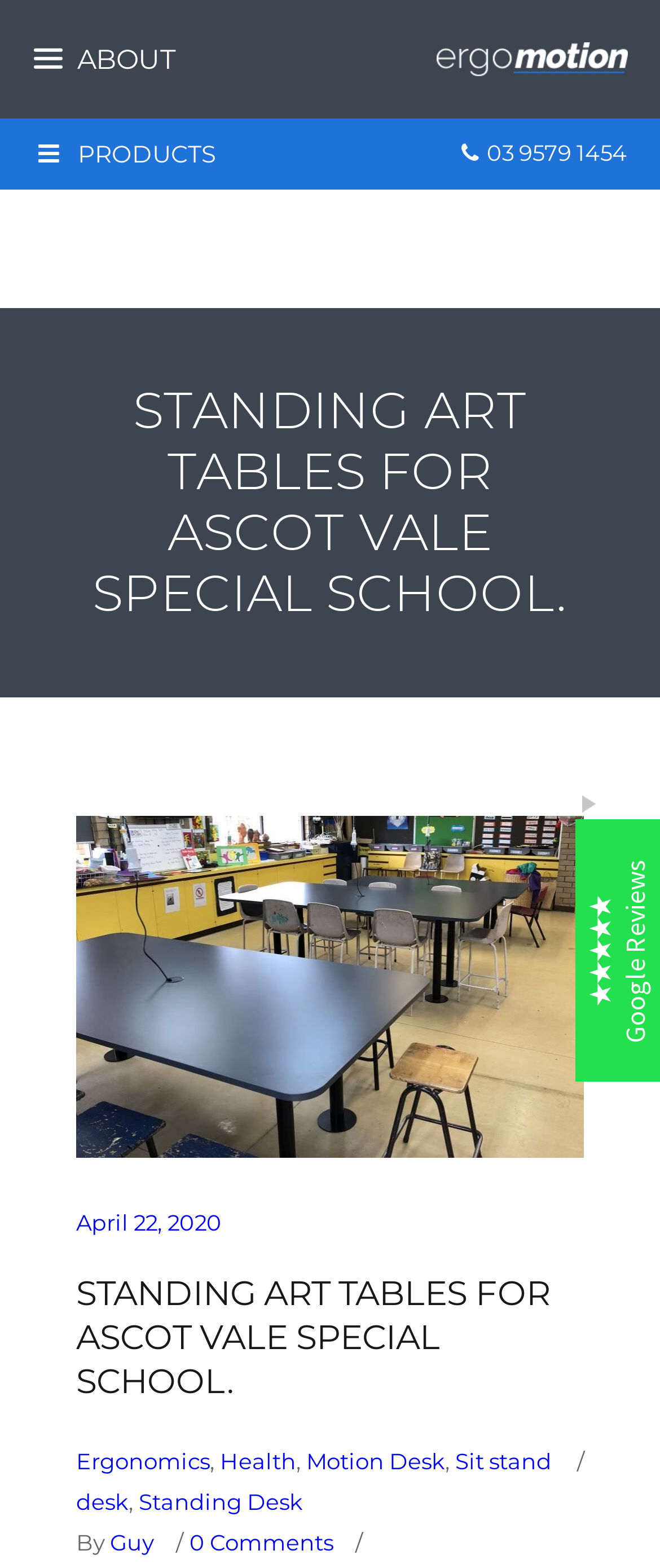Provide a brief response in the form of a single word or phrase:
What is the name of the author of the article?

Guy